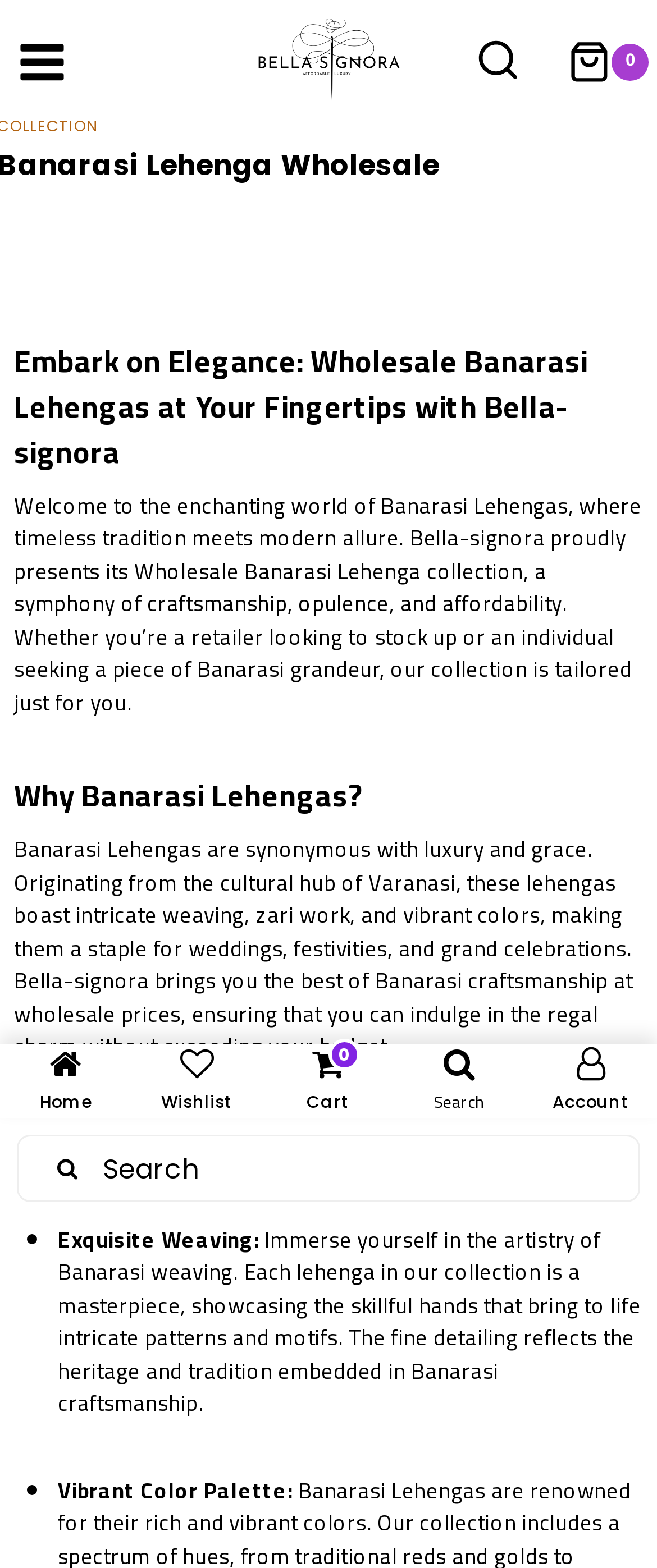Please provide a comprehensive answer to the question based on the screenshot: What is the feature of the Banarasi Lehenga collection?

One of the features of the Banarasi Lehenga collection is exquisite weaving, which is showcased in each lehenga, reflecting the heritage and tradition embedded in Banarasi craftsmanship, as described in the collection highlights.